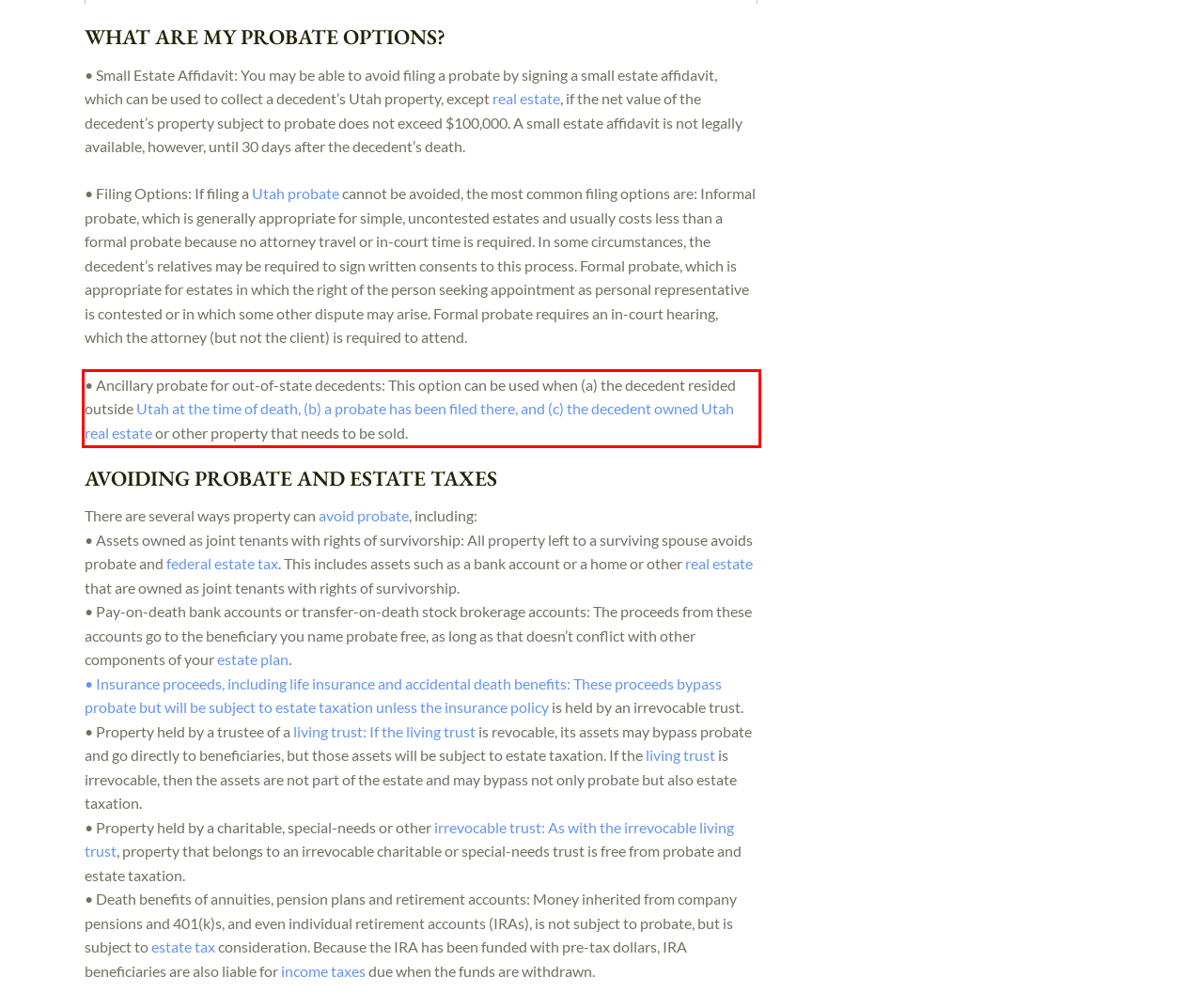With the provided screenshot of a webpage, locate the red bounding box and perform OCR to extract the text content inside it.

• Ancillary probate for out-of-state decedents: This option can be used when (a) the decedent resided outside Utah at the time of death, (b) a probate has been filed there, and (c) the decedent owned Utah real estate or other property that needs to be sold.